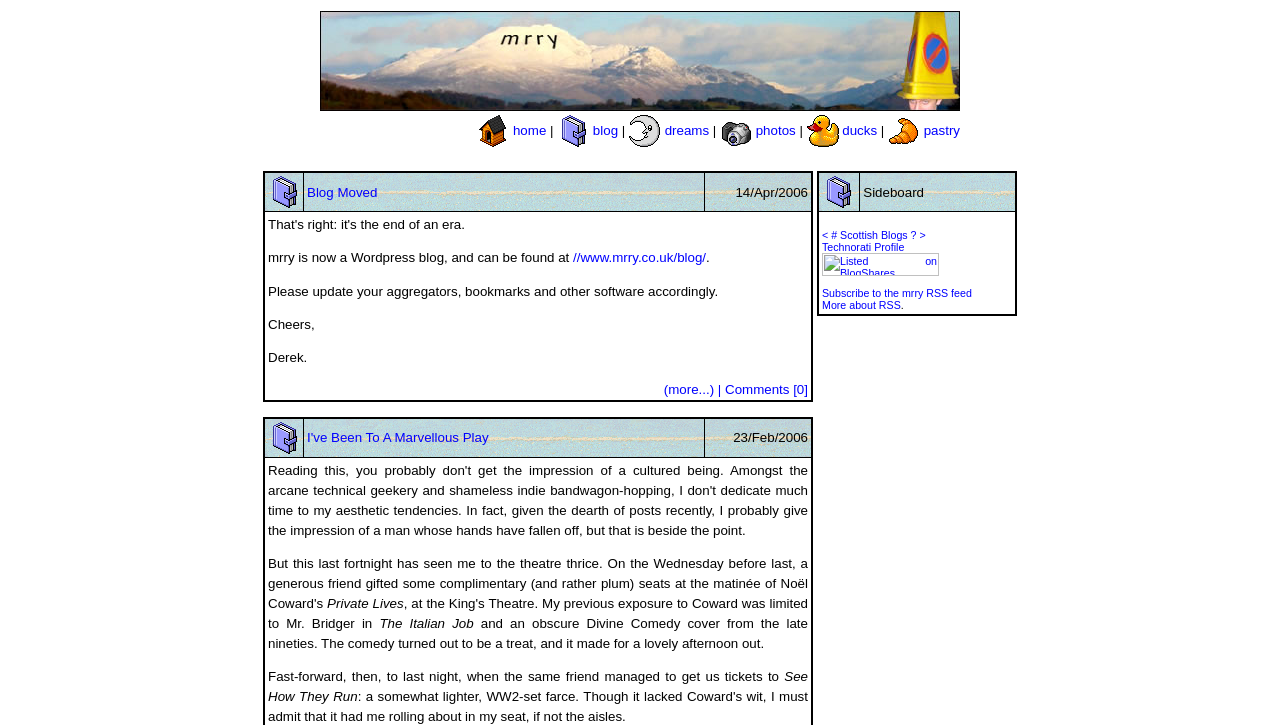What is the date of the first blog post?
With the help of the image, please provide a detailed response to the question.

The date of the first blog post can be found in the third LayoutTableCell element, which contains the text '14/Apr/2006'. This suggests that the date of the first blog post is 14th April 2006.